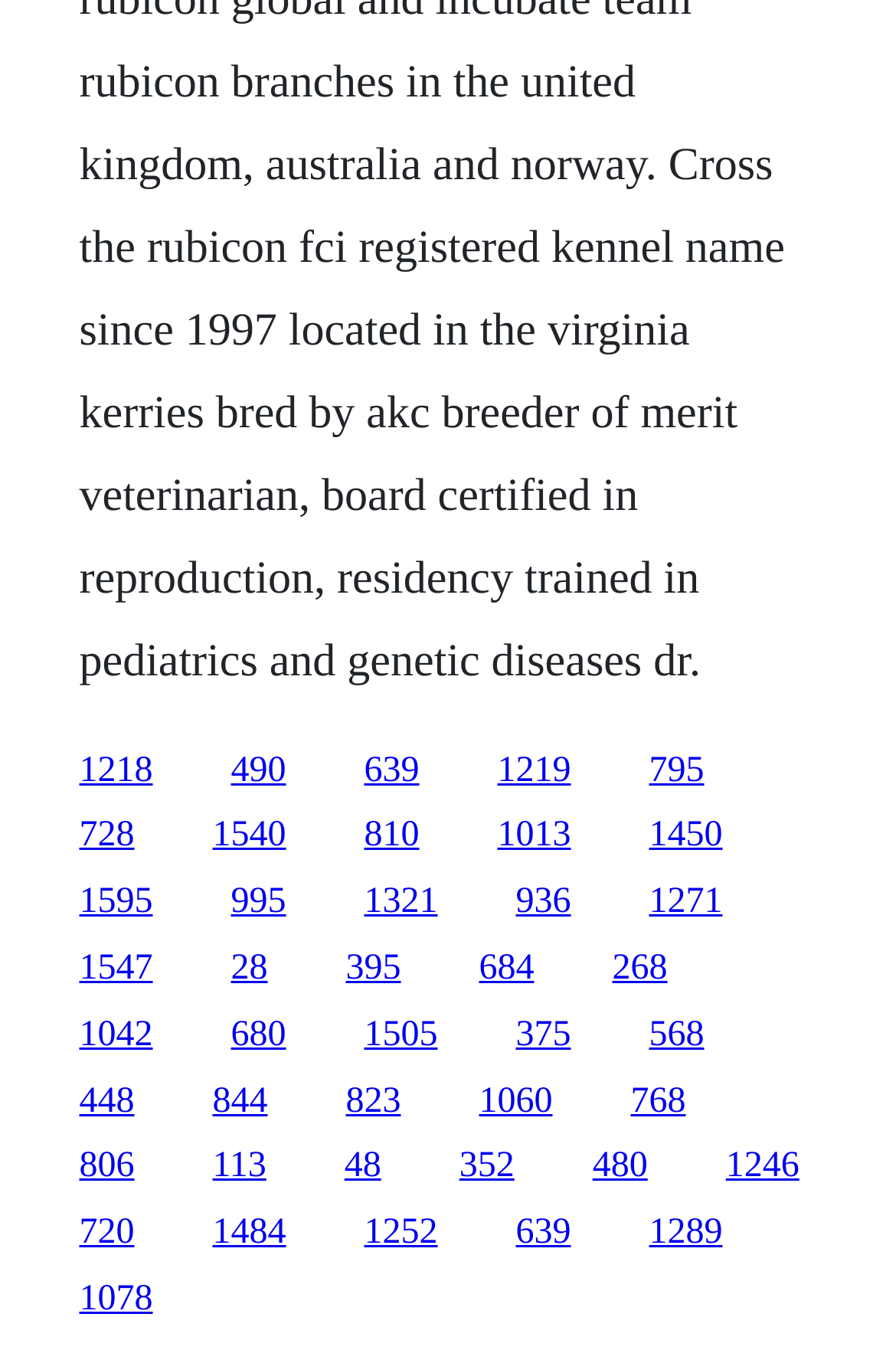Refer to the element description 1547 and identify the corresponding bounding box in the screenshot. Format the coordinates as (top-left x, top-left y, bottom-right x, bottom-right y) with values in the range of 0 to 1.

[0.088, 0.701, 0.171, 0.73]